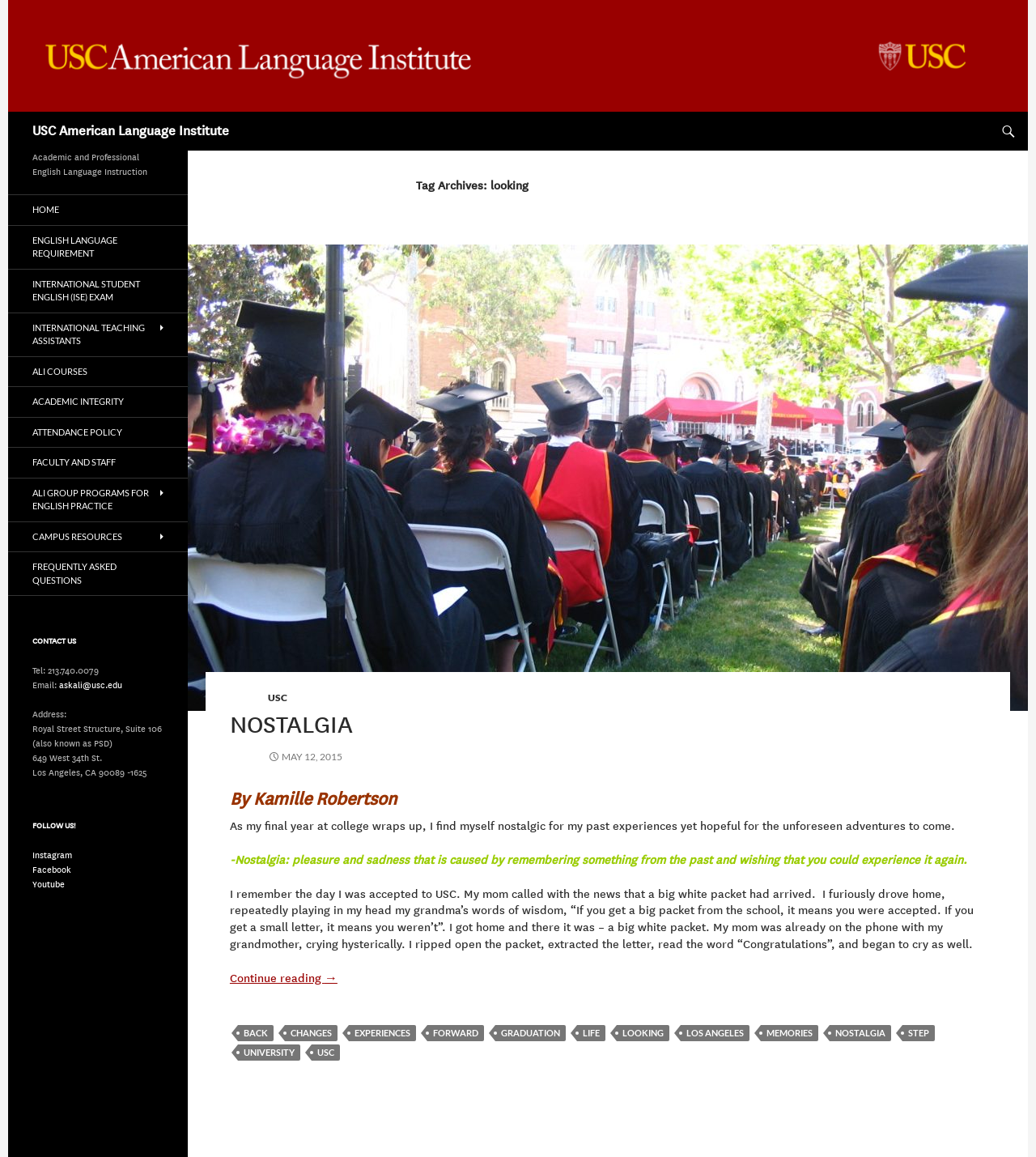Find the coordinates for the bounding box of the element with this description: "International Student English (ISE) Exam".

[0.008, 0.233, 0.181, 0.27]